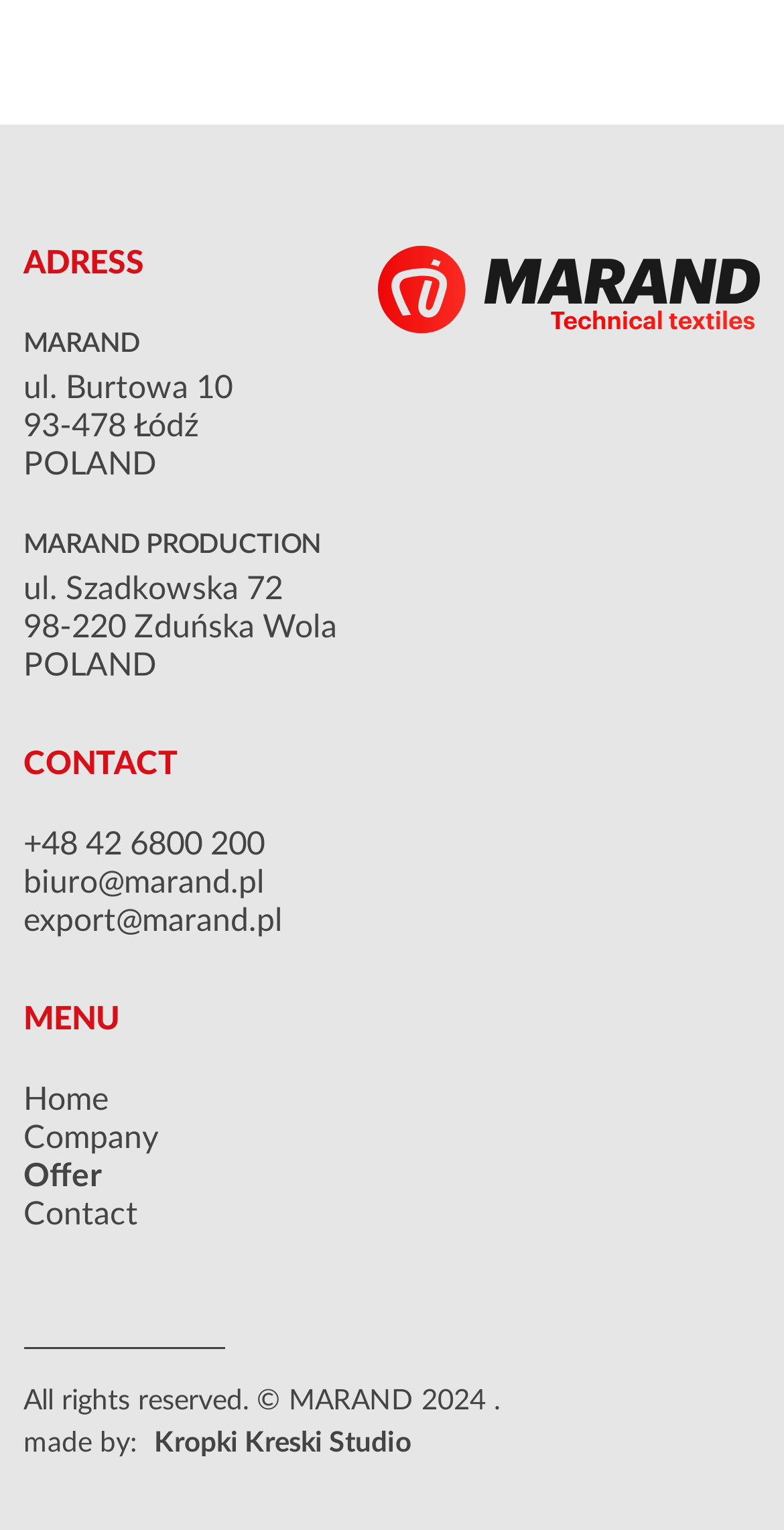Given the description of a UI element: "Company", identify the bounding box coordinates of the matching element in the webpage screenshot.

[0.03, 0.733, 0.202, 0.754]